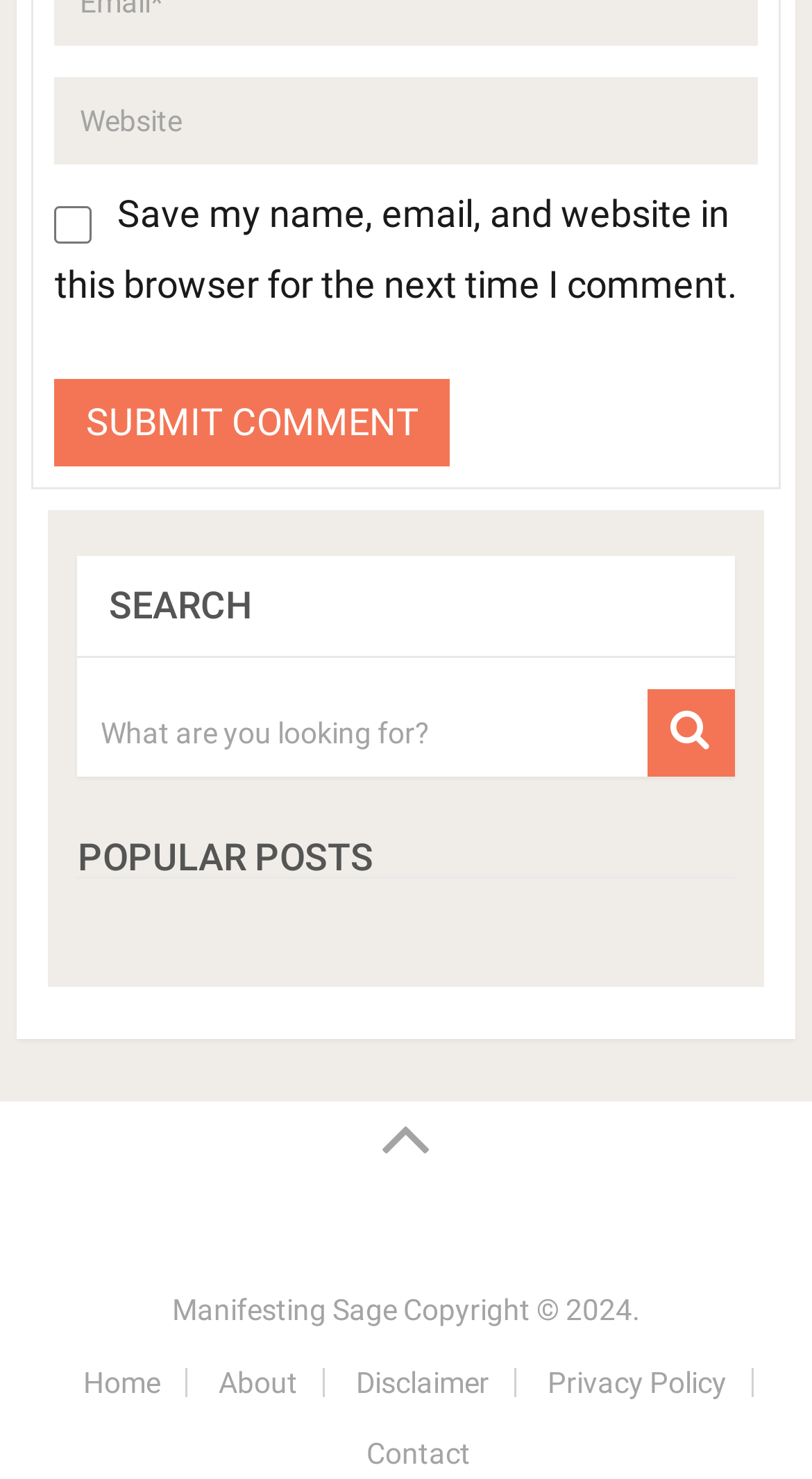Please determine the bounding box coordinates of the element to click in order to execute the following instruction: "contact us". The coordinates should be four float numbers between 0 and 1, specified as [left, top, right, bottom].

[0.451, 0.971, 0.579, 0.993]